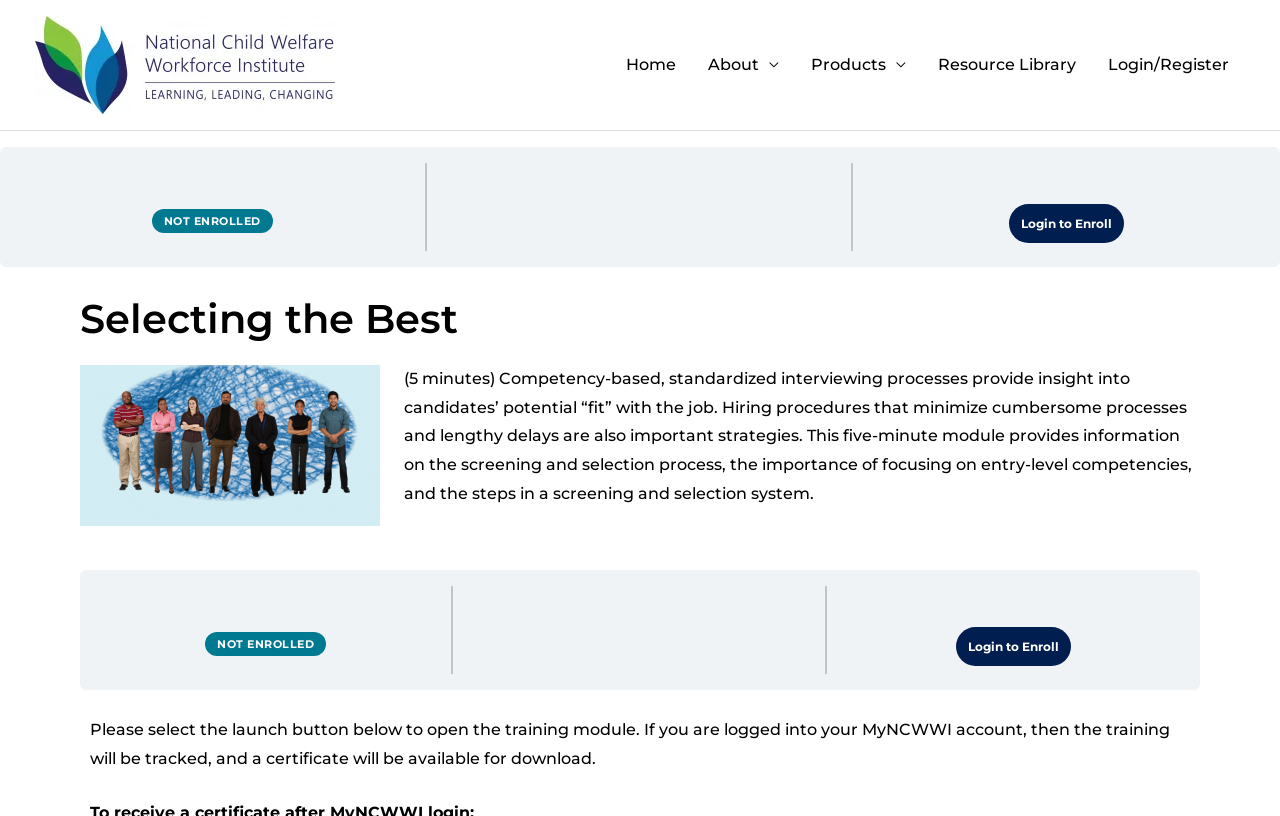Find the bounding box coordinates for the element that must be clicked to complete the instruction: "Open the training module". The coordinates should be four float numbers between 0 and 1, indicated as [left, top, right, bottom].

[0.747, 0.769, 0.837, 0.816]